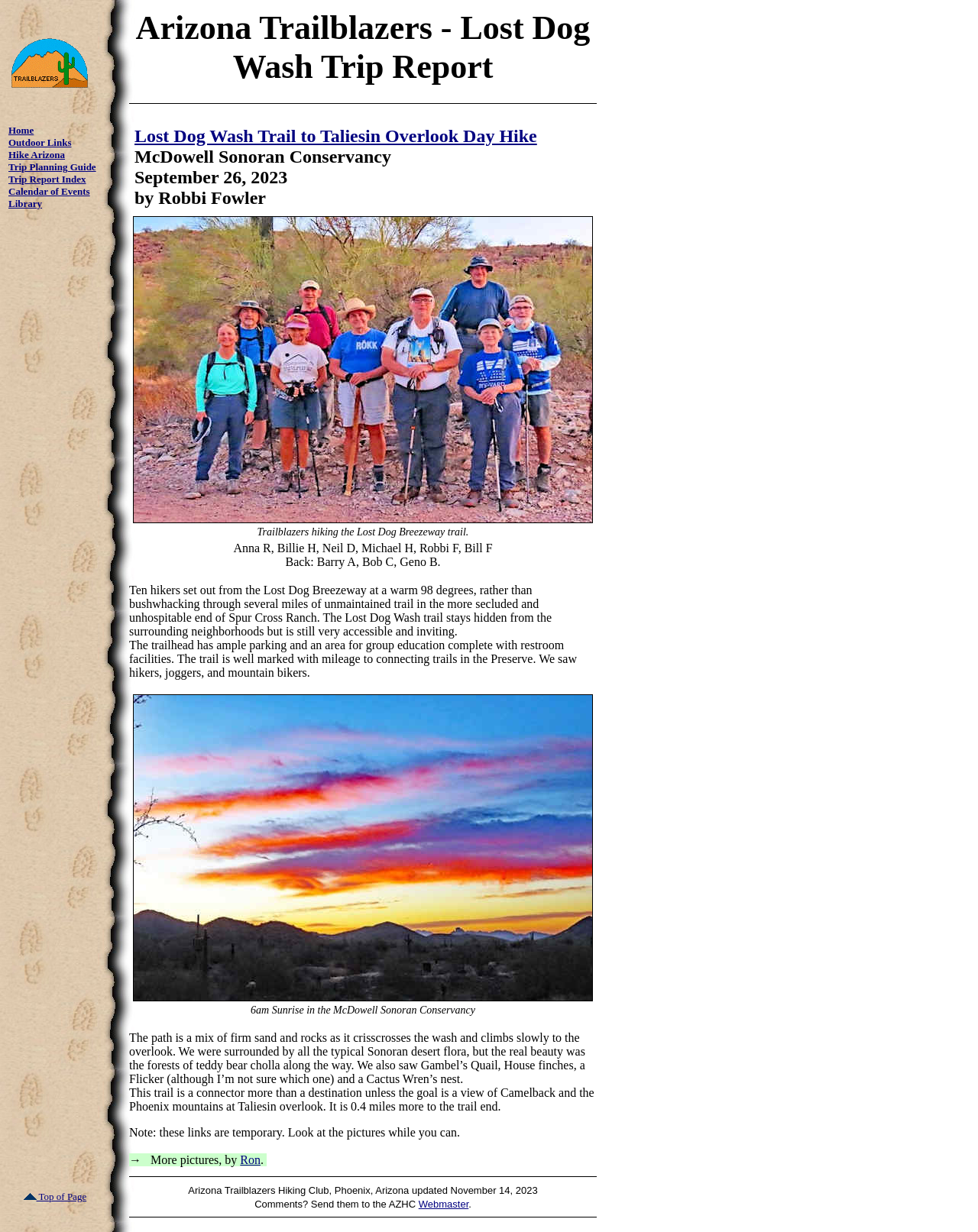Find and indicate the bounding box coordinates of the region you should select to follow the given instruction: "View the 'Lost Dog Wash Trail to Taliesin Overlook Day Hike' trip report".

[0.138, 0.102, 0.549, 0.118]